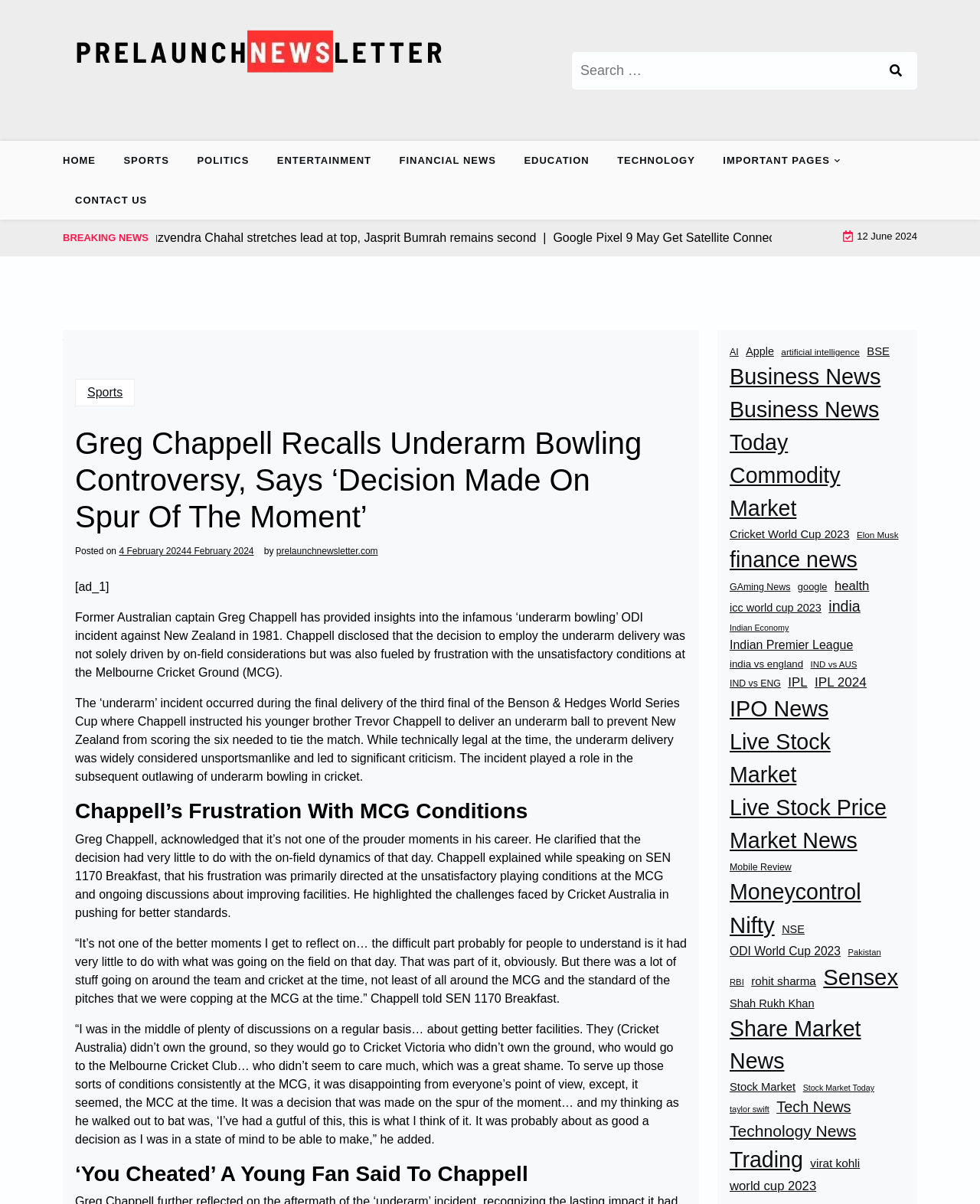Who is the former Australian captain mentioned in the article?
Kindly answer the question with as much detail as you can.

The article mentions Greg Chappell, a former Australian captain, who has provided insights into the infamous ‘underarm bowling’ ODI incident against New Zealand in 1981.